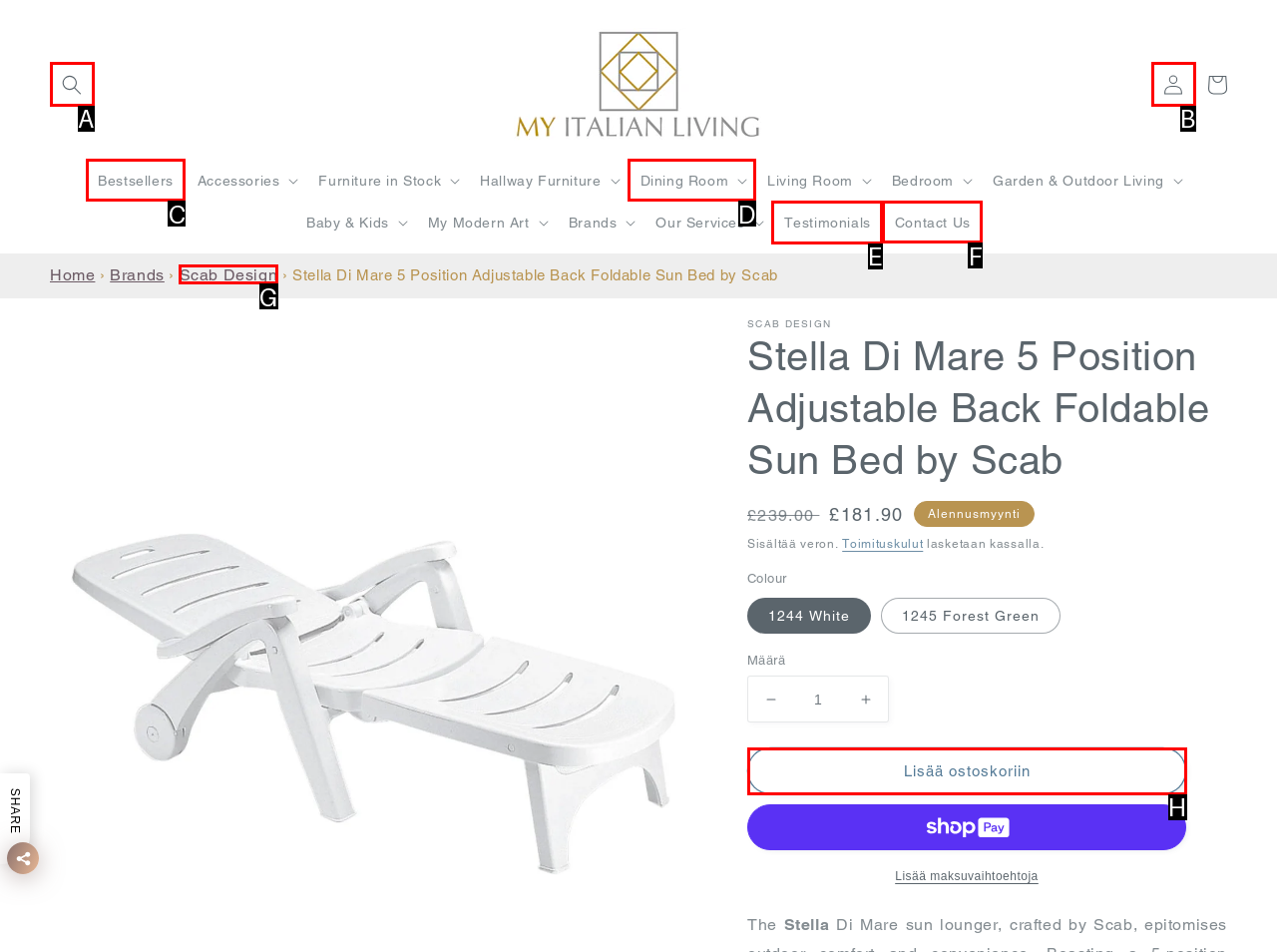Identify the letter of the option that should be selected to accomplish the following task: Click on the 'Testimonials' link. Provide the letter directly.

E